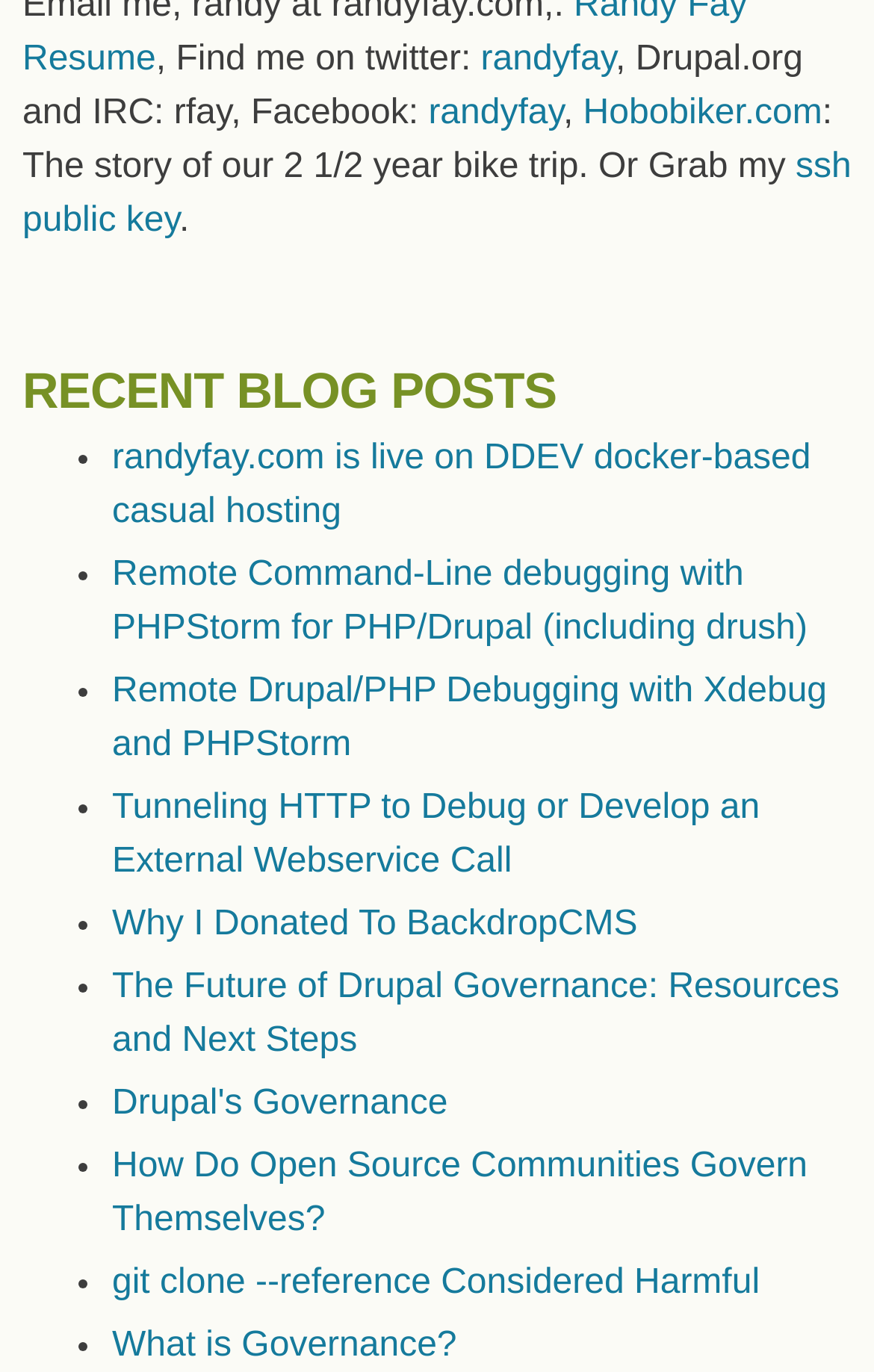How many recent blog posts are listed?
With the help of the image, please provide a detailed response to the question.

The webpage has a section titled 'RECENT BLOG POSTS' which lists 9 blog posts, each preceded by a bullet point. The posts are listed in a vertical order, and their titles are links.